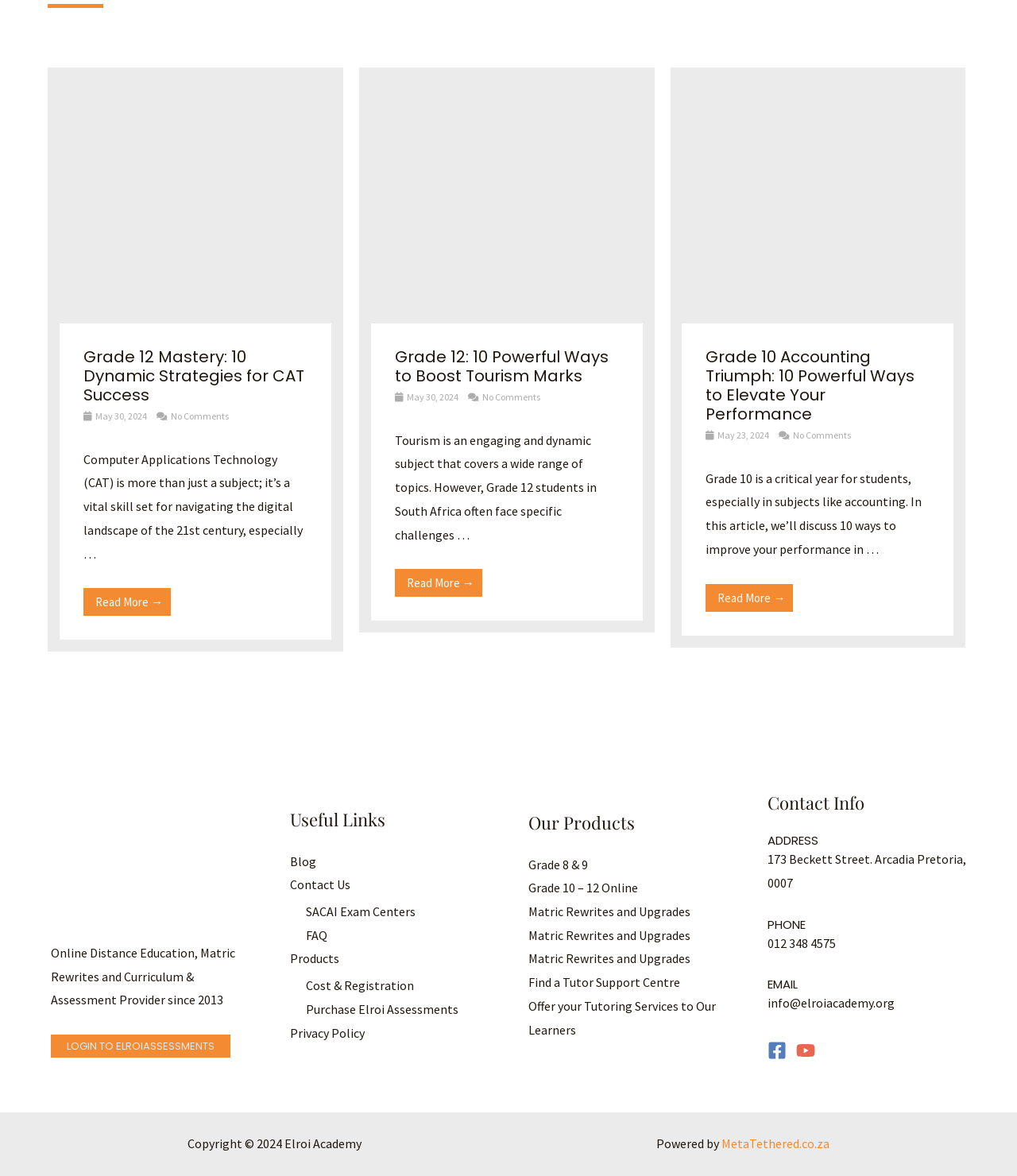Please answer the following question as detailed as possible based on the image: 
What is the address of Elroi Academy?

The Contact Info section in the footer has a heading 'ADDRESS' followed by a StaticText element with the address '173 Beckett Street. Arcadia Pretoria, 0007'.